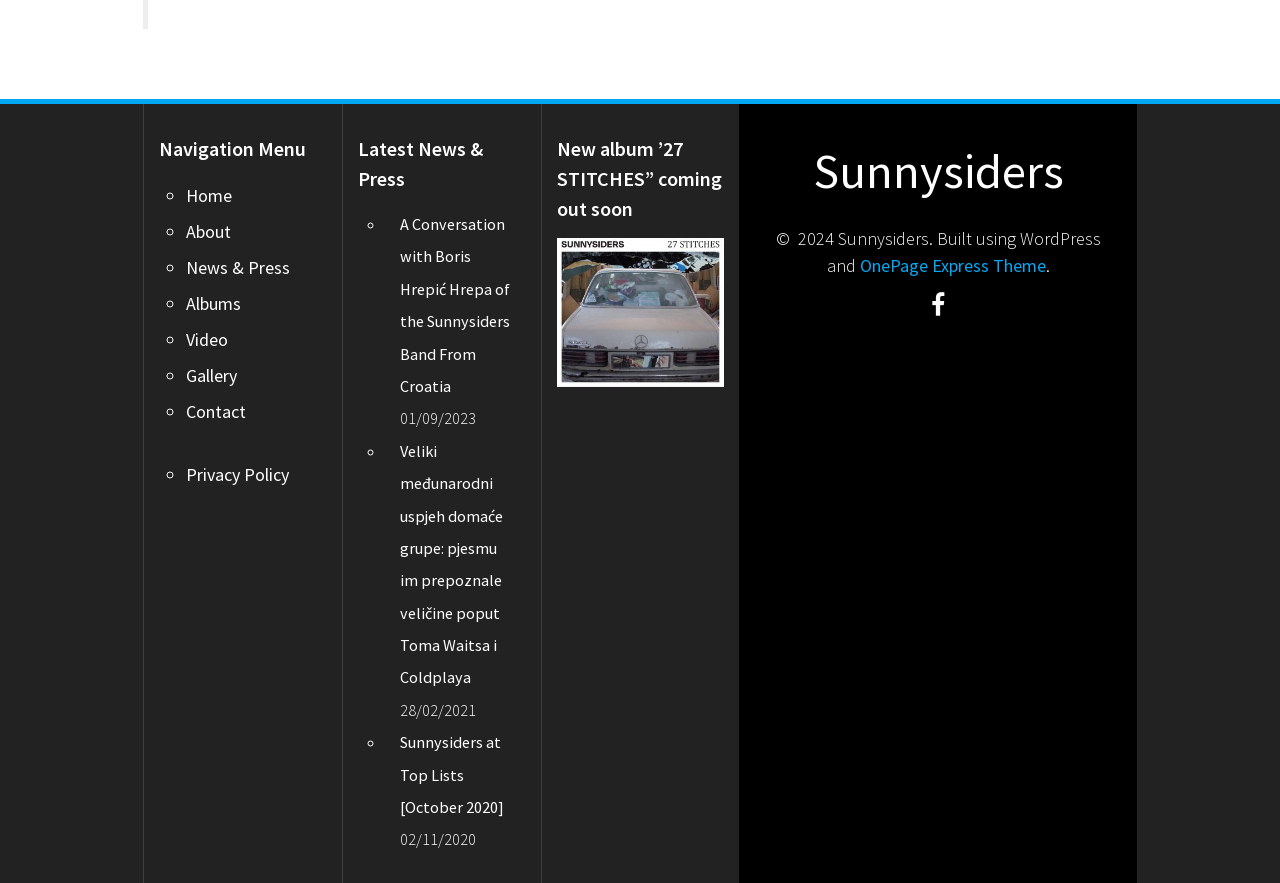Locate the bounding box coordinates of the clickable region necessary to complete the following instruction: "Visit the 'Gallery' page". Provide the coordinates in the format of four float numbers between 0 and 1, i.e., [left, top, right, bottom].

[0.145, 0.412, 0.185, 0.438]